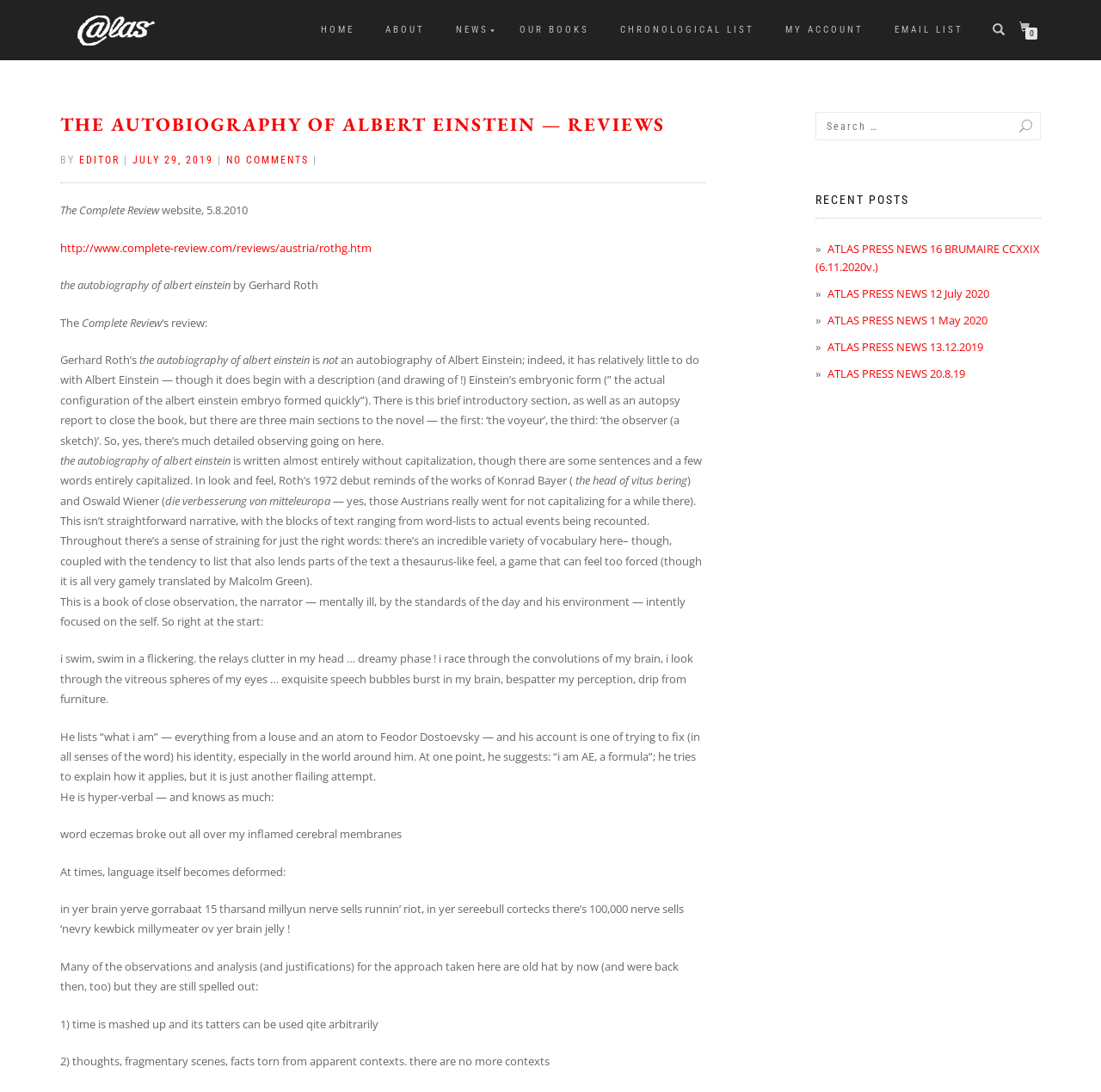Determine the bounding box of the UI element mentioned here: "value="Search"". The coordinates must be in the format [left, top, right, bottom] with values ranging from 0 to 1.

[0.887, 0.102, 0.945, 0.128]